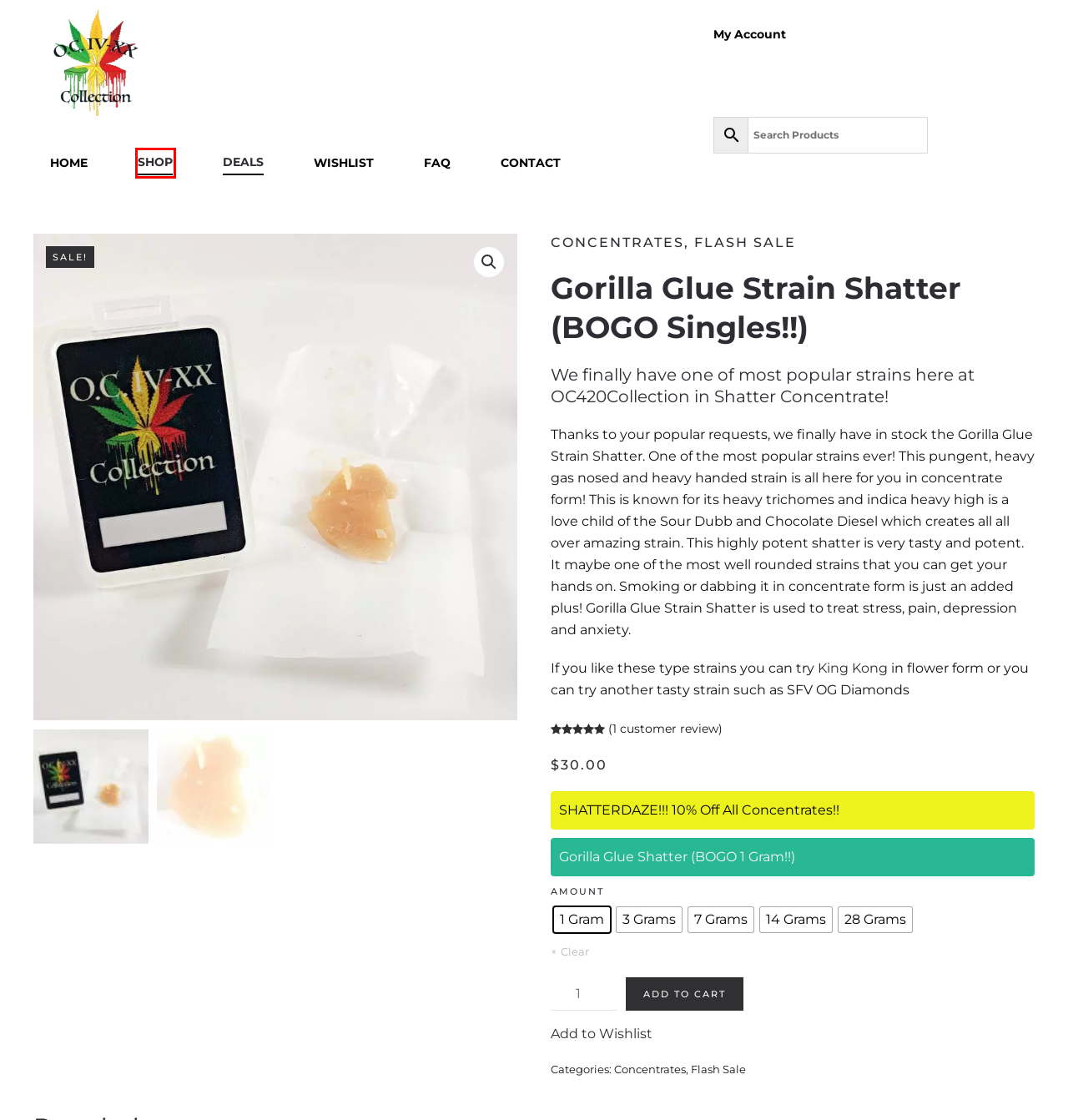Look at the screenshot of a webpage where a red bounding box surrounds a UI element. Your task is to select the best-matching webpage description for the new webpage after you click the element within the bounding box. The available options are:
A. Flash Sale Archives - OC 420 Collection
B. My account - OC 420 Collection
C. King Kong Strain - OC 420 Collection
D. Homepage - OC 420 Collection
E. Concentrates Archives - OC 420 Collection
F. Shop - OC 420 Collection
G. 420 Deals OC420 Collection - OC 420 Collection
H. Contact - OC 420 Collection

F